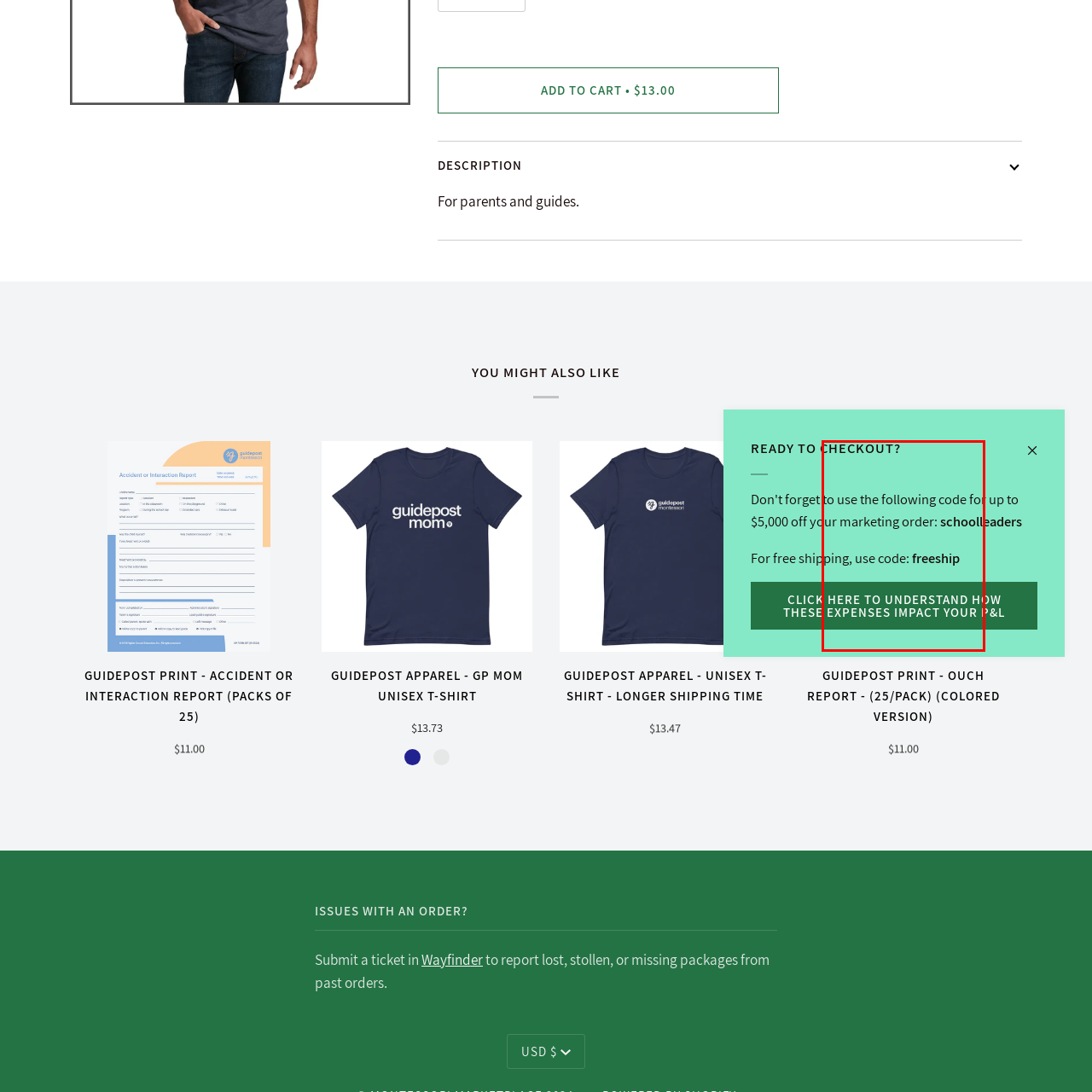Give a detailed account of the scene depicted in the image inside the red rectangle.

The image displays a vibrant and informative section encouraging users to finalize their purchases. In bold text, it prompts the viewer with "READY TO CHECKOUT?" emphasizing the urgency of completing their order. Below, clear instructions are provided to use a promotional code for discounts, specifically stating, "For your marketing order: schoolleaders." Additionally, it highlights another code, "freeship," for receiving free shipping on the order. The background features a soothing mint green hue, enhancing readability and drawing attention to the essential information. At the bottom, a call-to-action link invites users to learn more about how expenses impact their profits and losses, making this an engaging and helpful checkout assistance section.